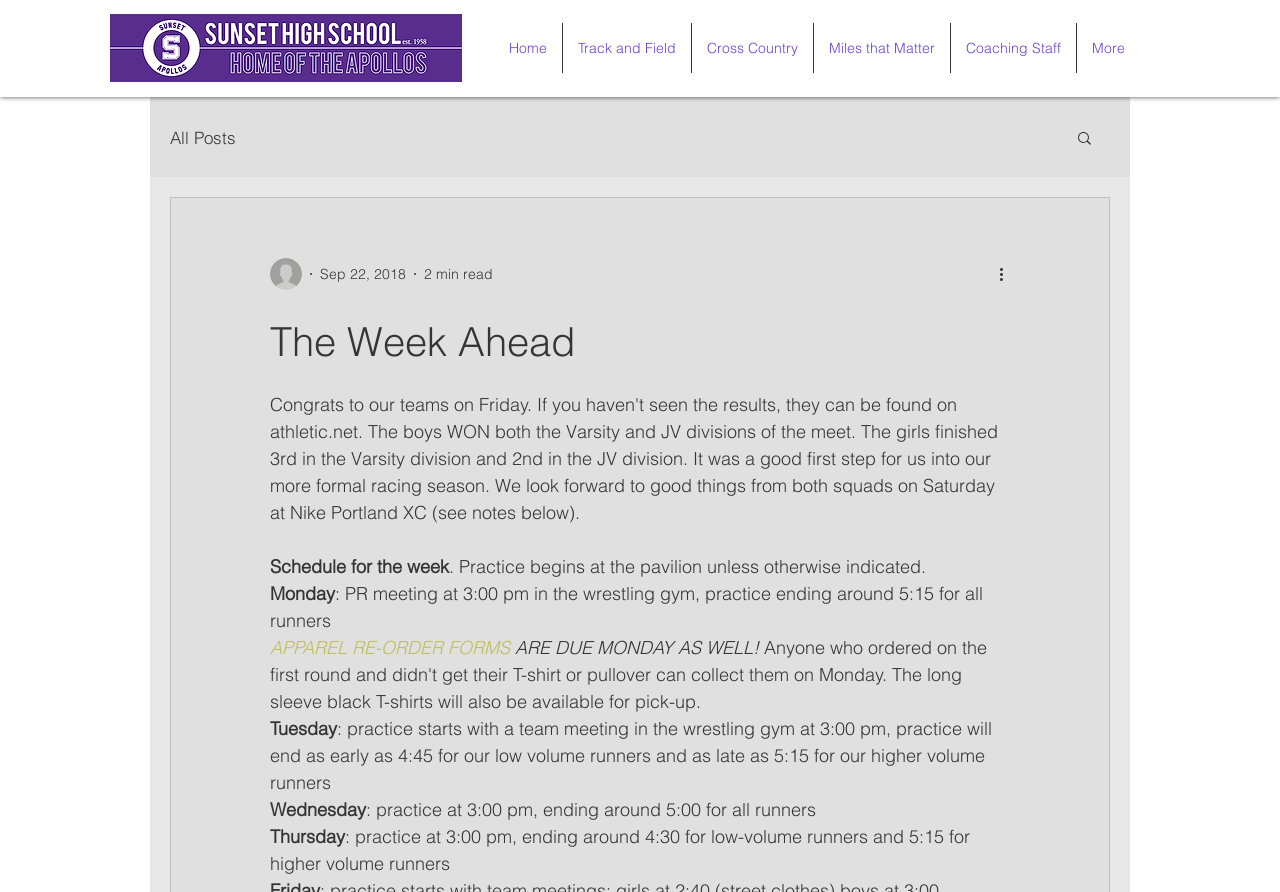Using a single word or phrase, answer the following question: 
What is the bounding box coordinate of the writer's picture?

[0.211, 0.289, 0.236, 0.325]